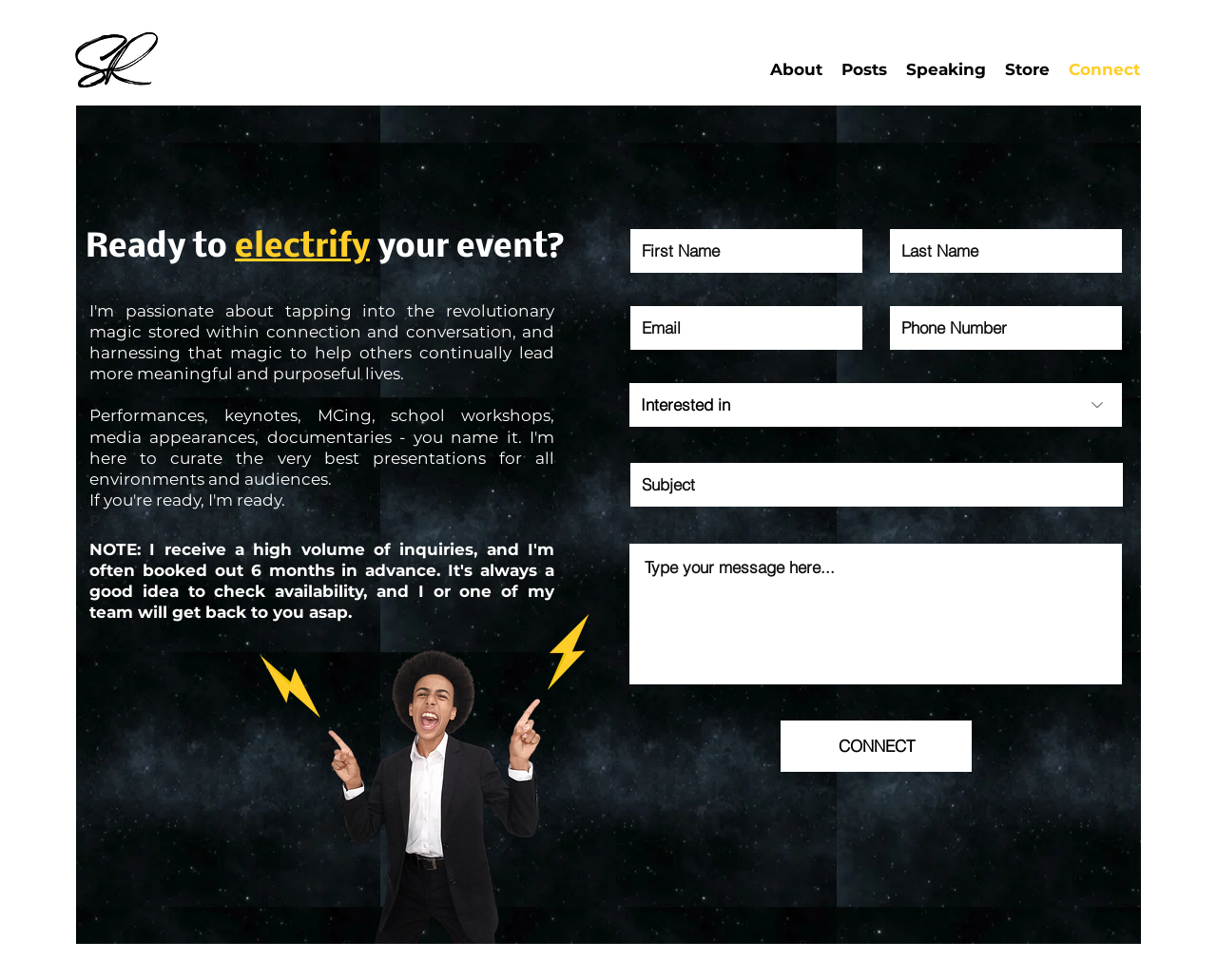What is the speaker's availability?
Please use the visual content to give a single word or phrase answer.

Booked out 6 months in advance